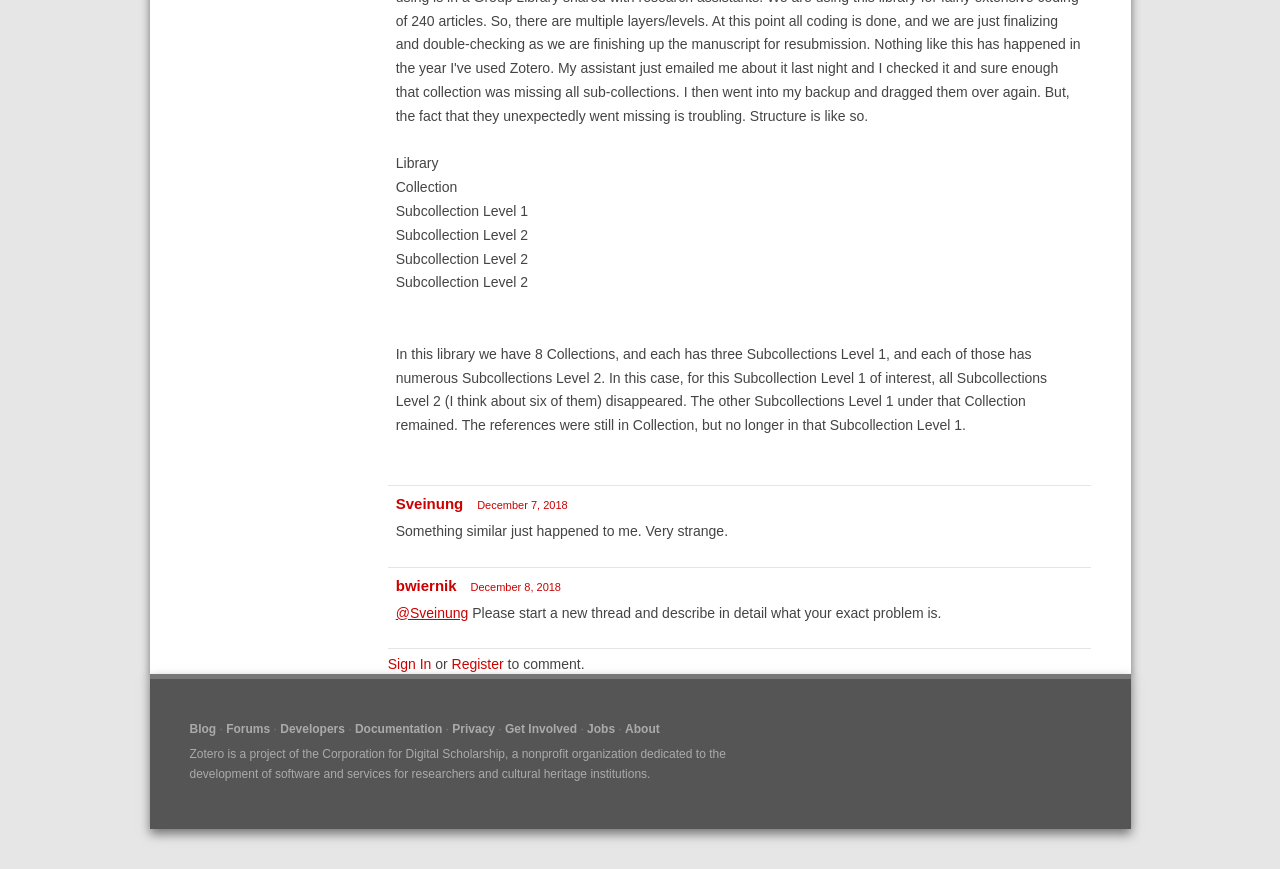Determine the bounding box for the described HTML element: "Sign In". Ensure the coordinates are four float numbers between 0 and 1 in the format [left, top, right, bottom].

[0.303, 0.755, 0.337, 0.774]